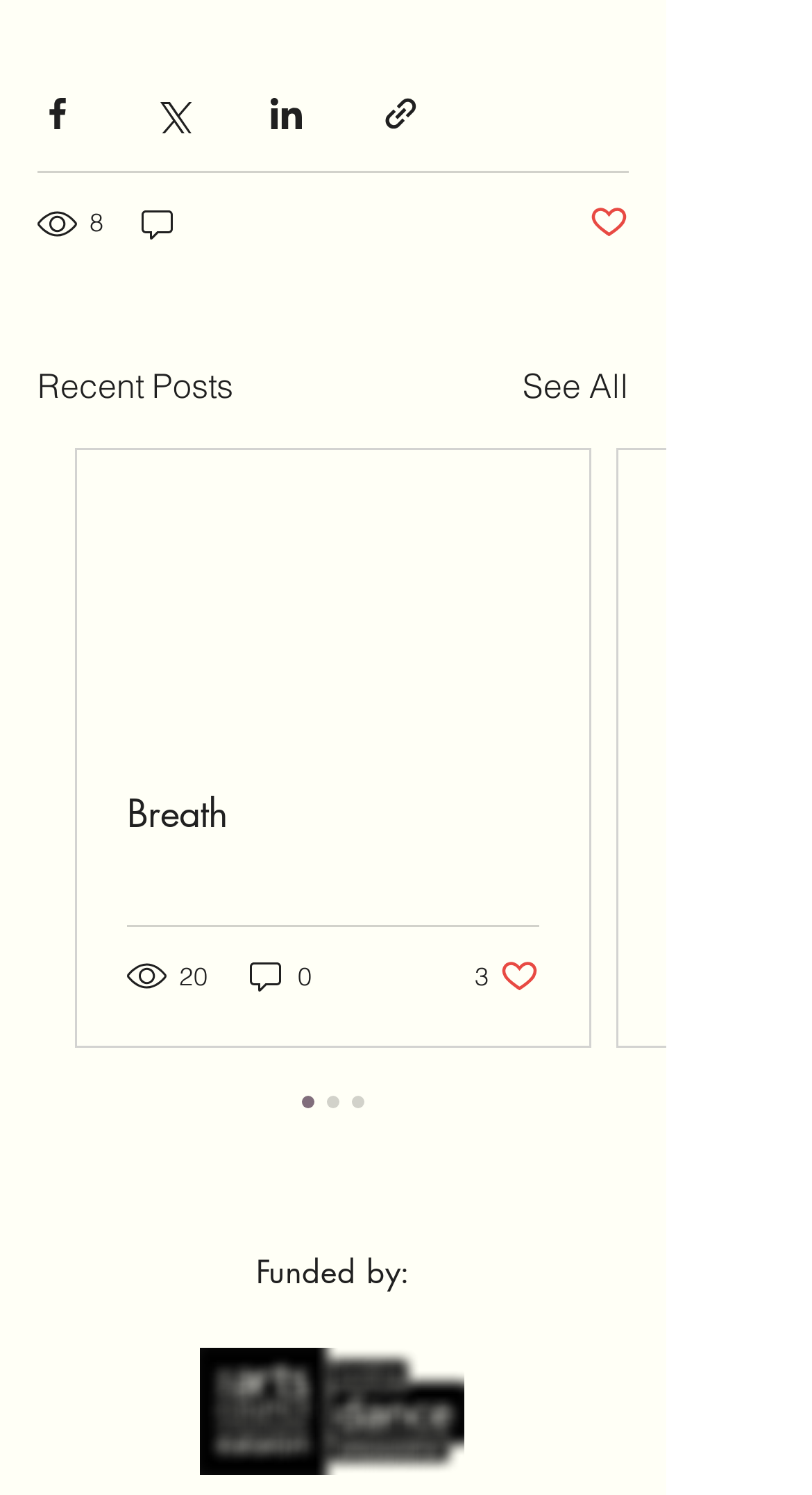Determine the bounding box coordinates of the target area to click to execute the following instruction: "Share via link."

[0.469, 0.062, 0.518, 0.089]